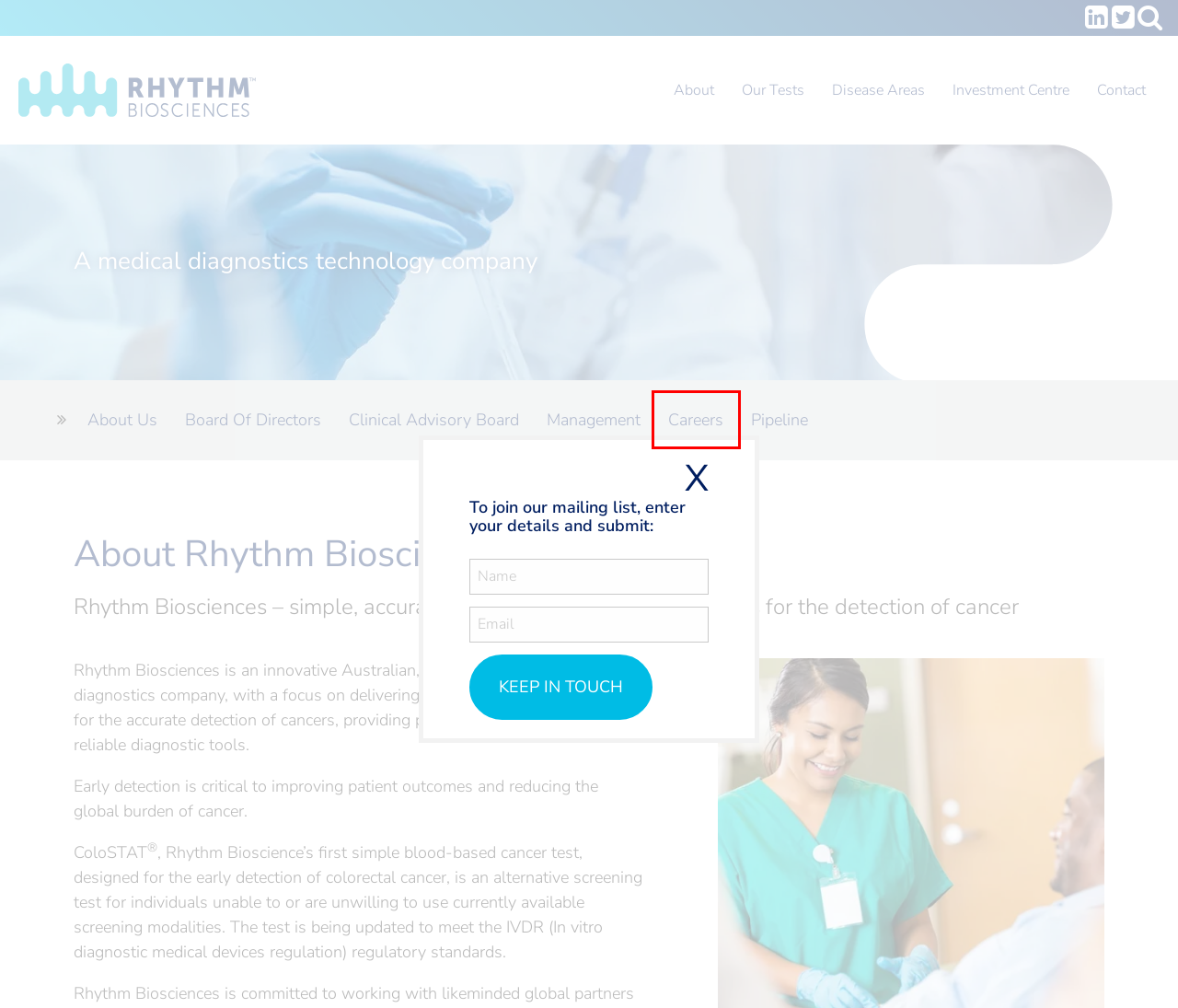You have been given a screenshot of a webpage with a red bounding box around a UI element. Select the most appropriate webpage description for the new webpage that appears after clicking the element within the red bounding box. The choices are:
A. Rhythm Biosciences Board of Directors
B. Career Opportunities with Rhythm Biosciences
C. Colorectal Cancer
D. Clinical Advisory Board
E. Contact
F. ASX Announcements for Rhythm Biosciences
G. Rhythm Biosciences ColoSTAT® Test
H. Rhythm Biosciences Management Team

B